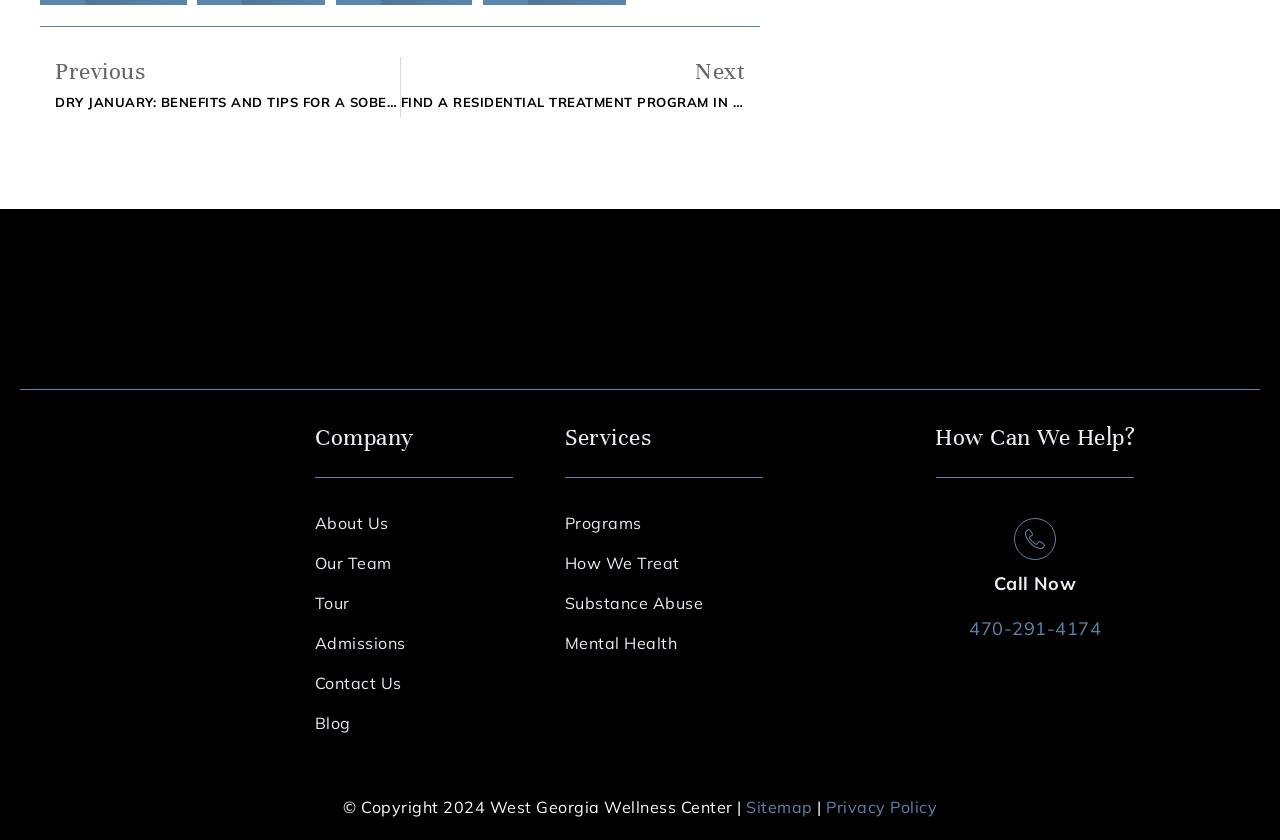What is the copyright year of the website?
Provide a detailed answer to the question using information from the image.

I found a static text with the text '© Copyright 2024 West Georgia Wellness Center |' which suggests that the copyright year of the website is 2024.